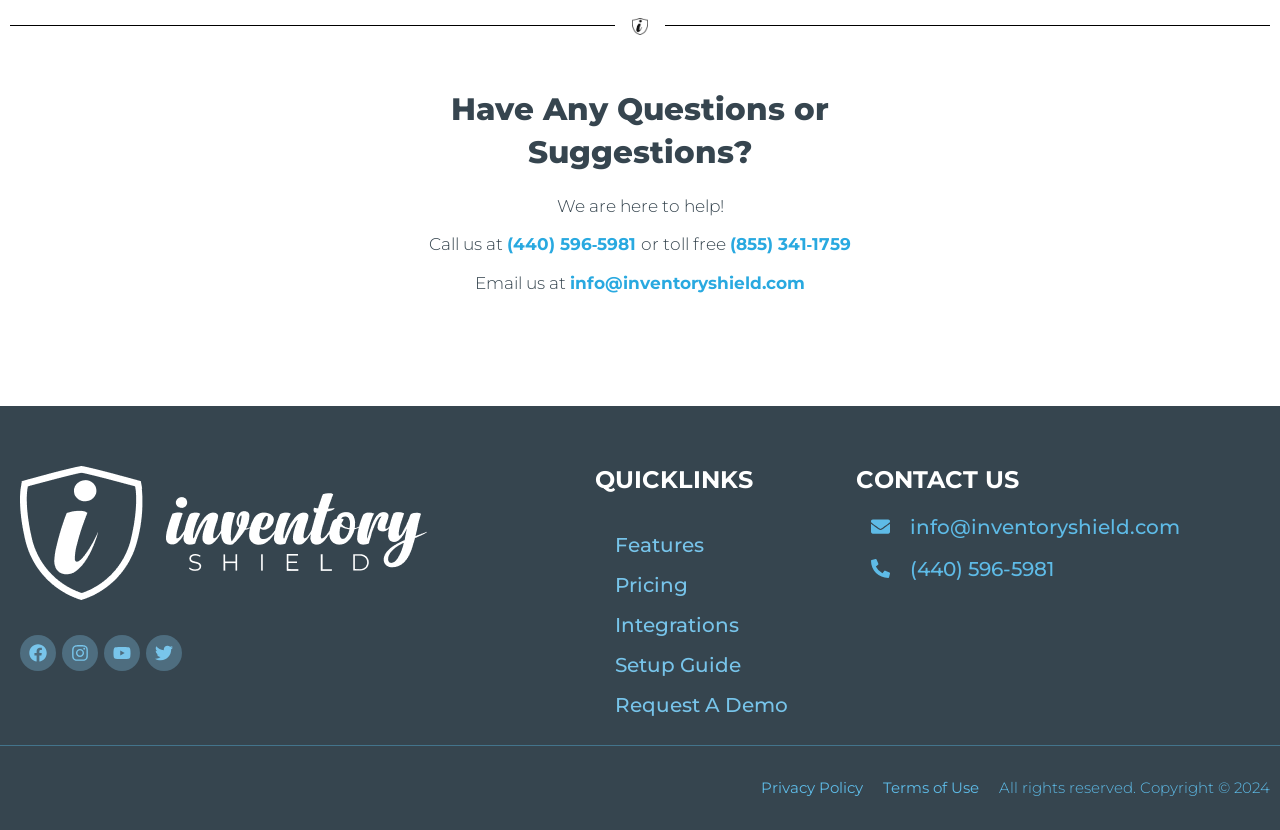Determine the bounding box for the described HTML element: "(855) 341‑1759". Ensure the coordinates are four float numbers between 0 and 1 in the format [left, top, right, bottom].

[0.57, 0.282, 0.665, 0.307]